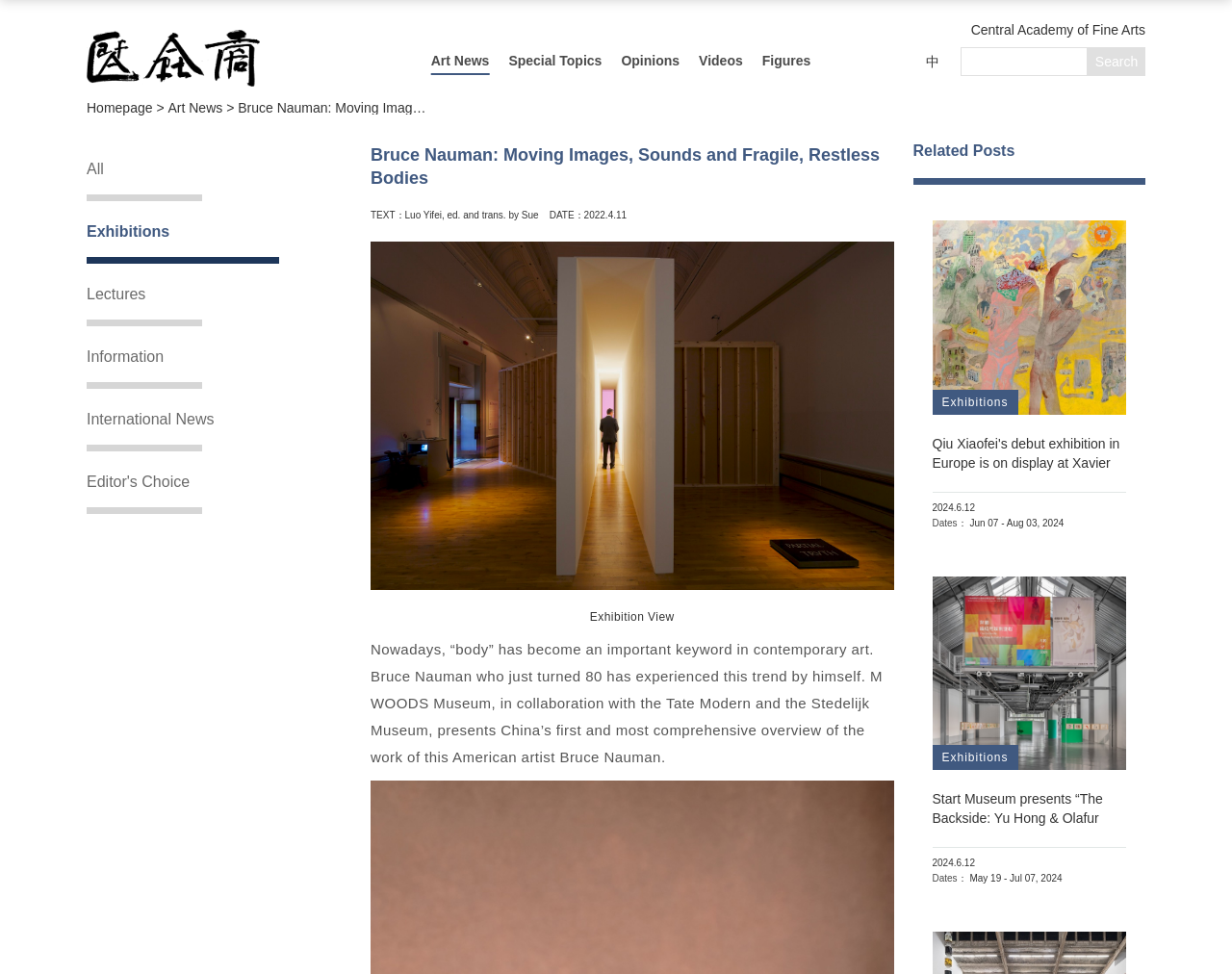Please specify the bounding box coordinates of the region to click in order to perform the following instruction: "Visit the Central Academy of Fine Arts website".

[0.788, 0.015, 0.93, 0.046]